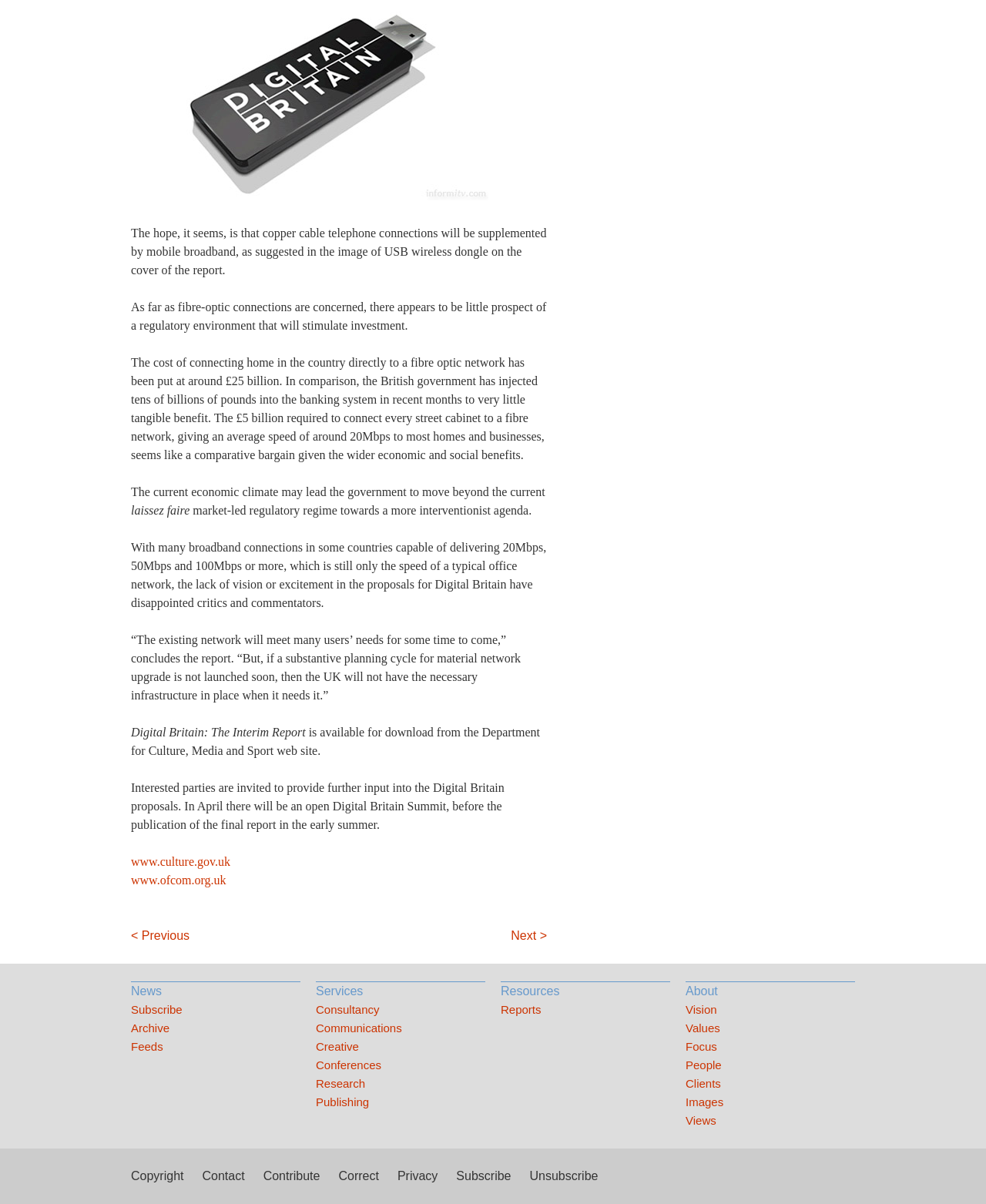Locate the bounding box coordinates of the clickable part needed for the task: "Search for something".

None